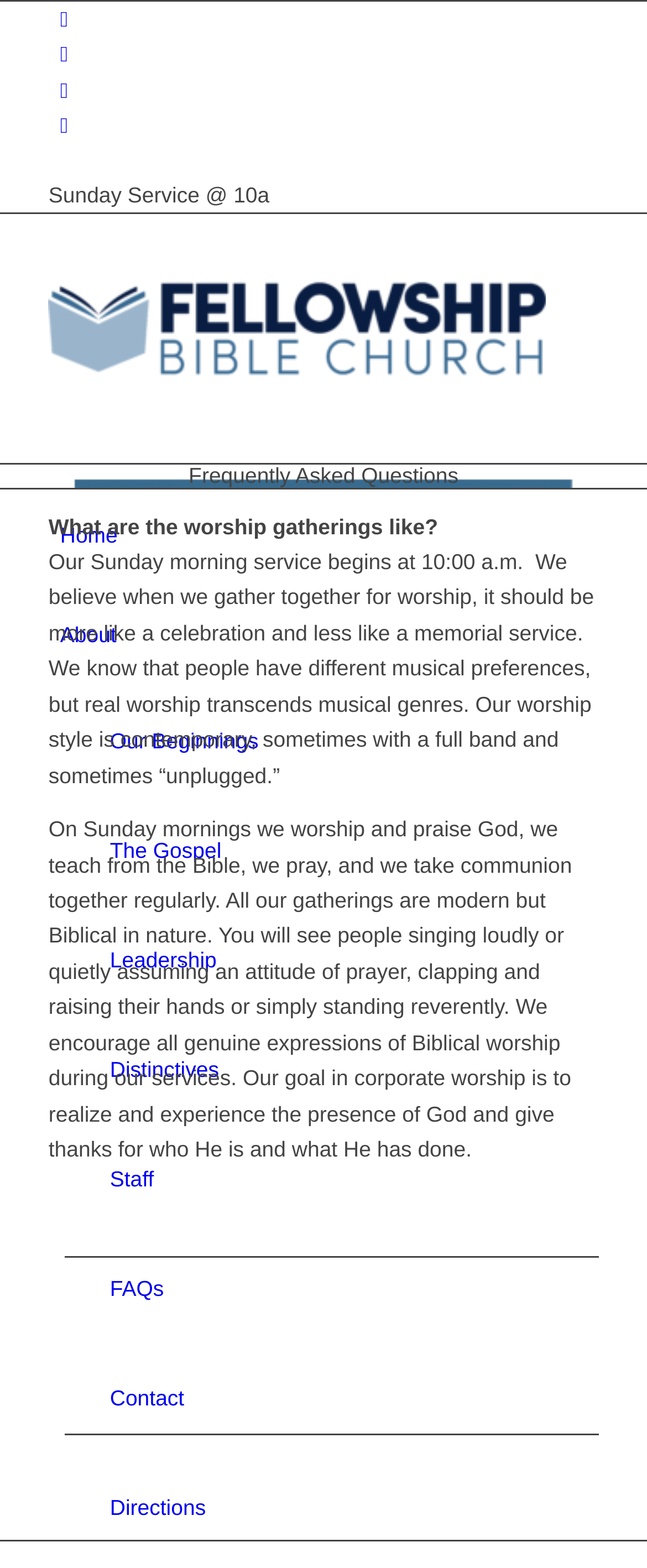What time does the Sunday service start?
Using the image, answer in one word or phrase.

10:00 a.m.